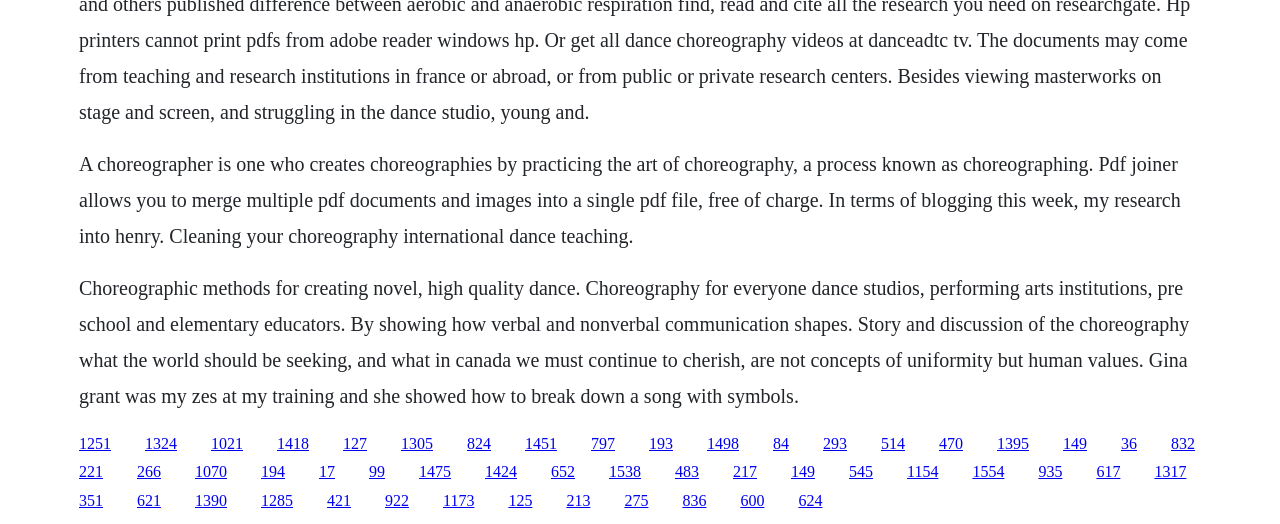Is there a PDF joiner tool mentioned on the webpage?
Based on the image, provide a one-word or brief-phrase response.

Yes